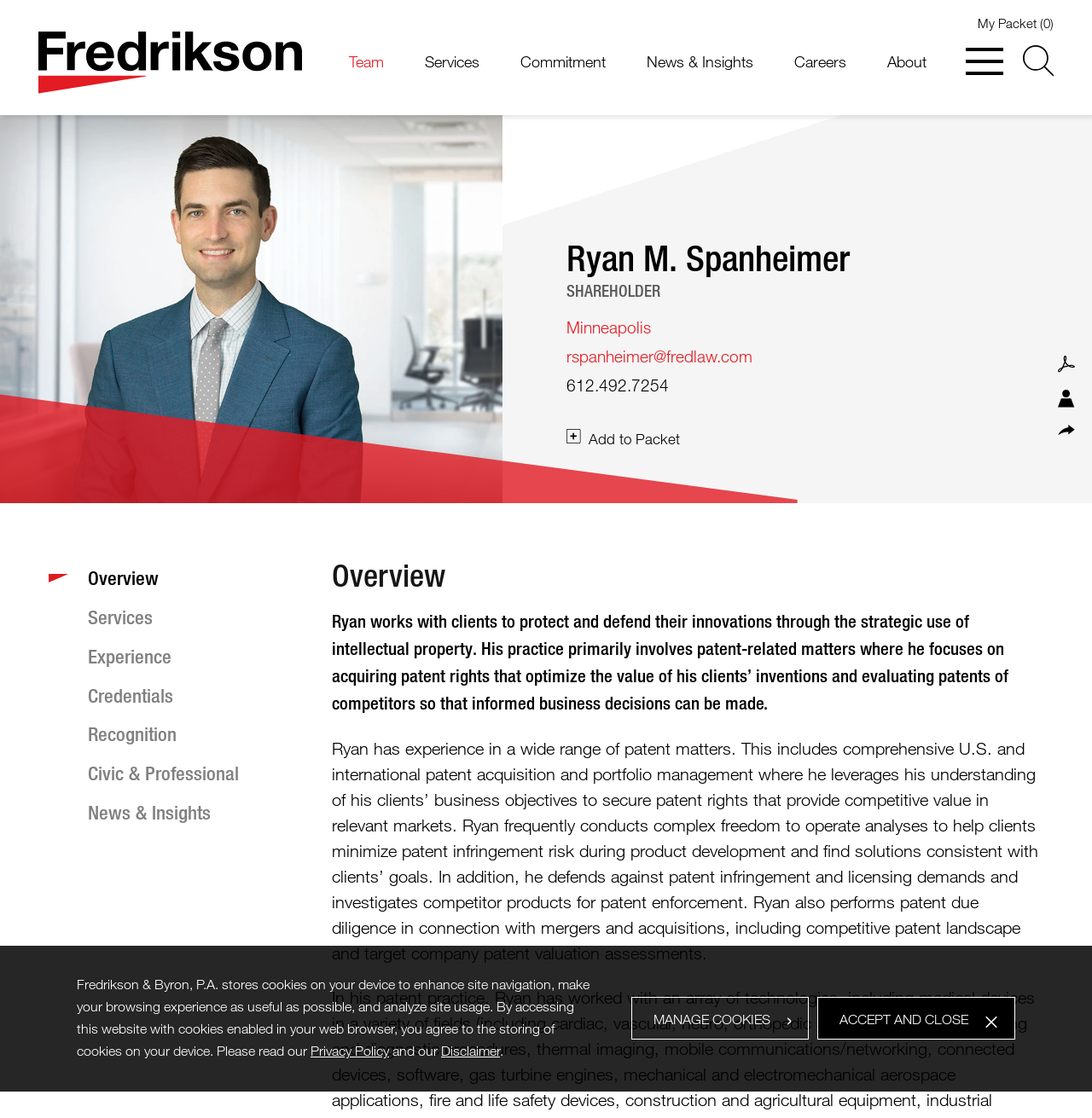Based on what you see in the screenshot, provide a thorough answer to this question: What is the name of the law firm Ryan Spanheimer works for?

The webpage mentions that Ryan Spanheimer is a shareholder at Fredrikson & Byron P.A., which is a law firm.